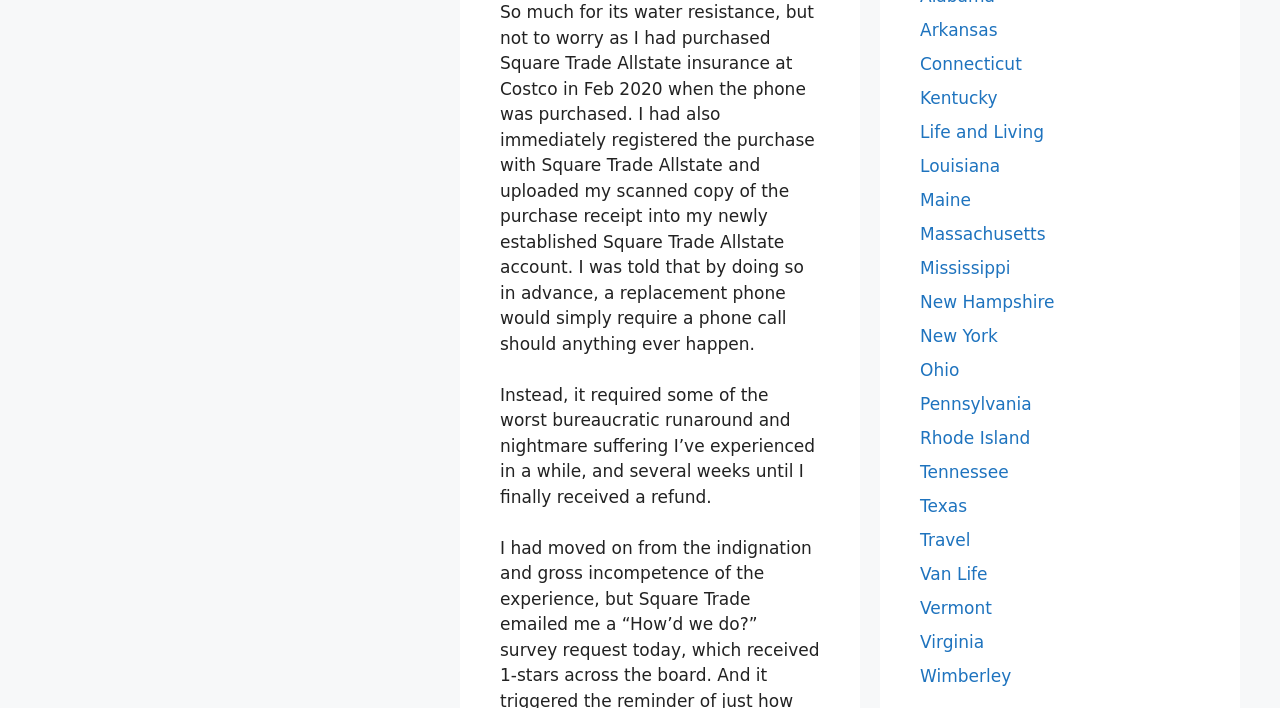Locate the coordinates of the bounding box for the clickable region that fulfills this instruction: "Click on Life and Living".

[0.719, 0.172, 0.816, 0.201]